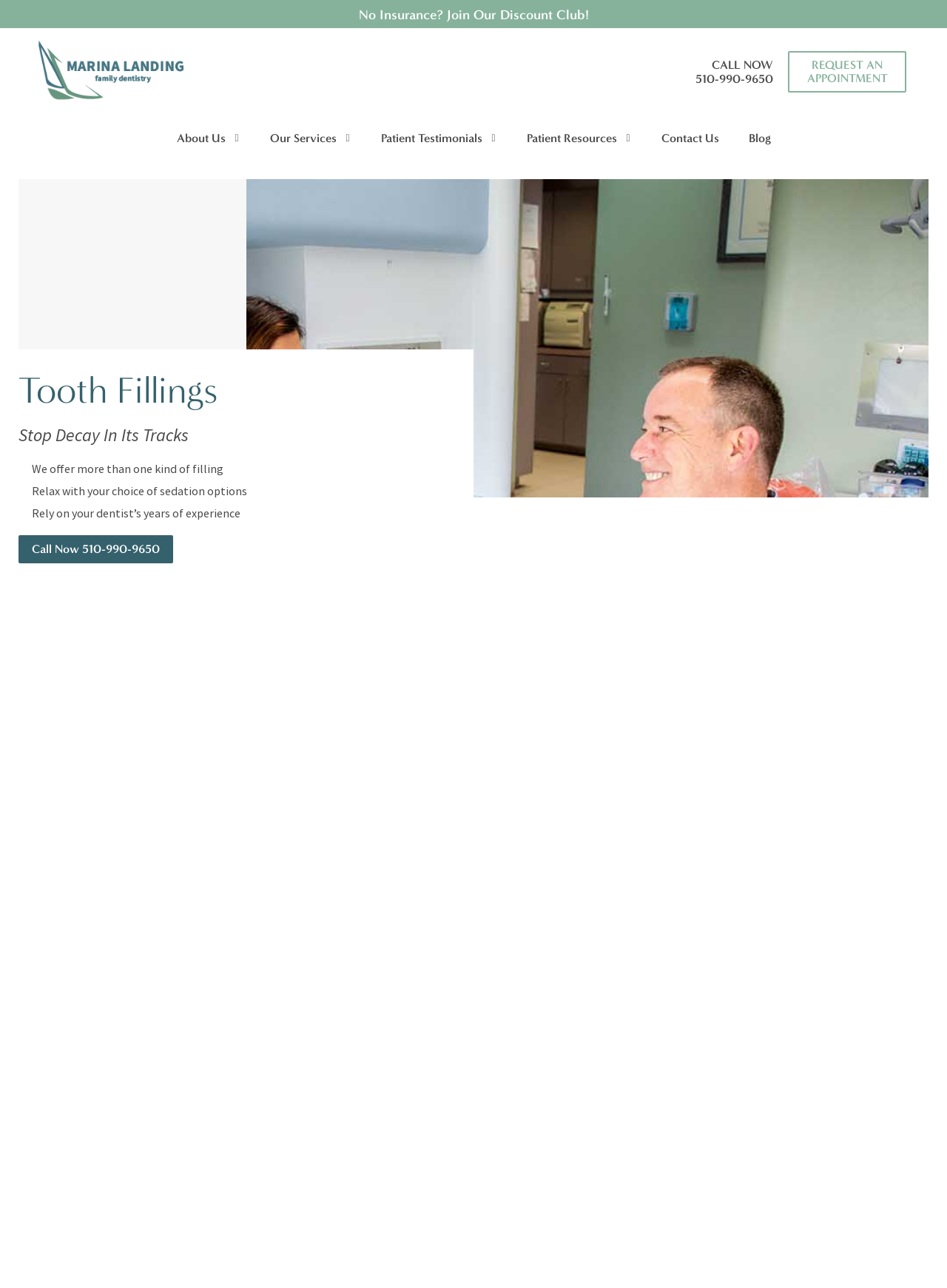What is the phone number to call for an appointment?
Please answer the question with as much detail as possible using the screenshot.

I found the phone number by looking at the 'CALL NOW' link and the 'REQUEST AN APPOINTMENT' link at the top of the page, which both mention the phone number 510-990-9650. This phone number is also mentioned again in the paragraph about tooth fillings.